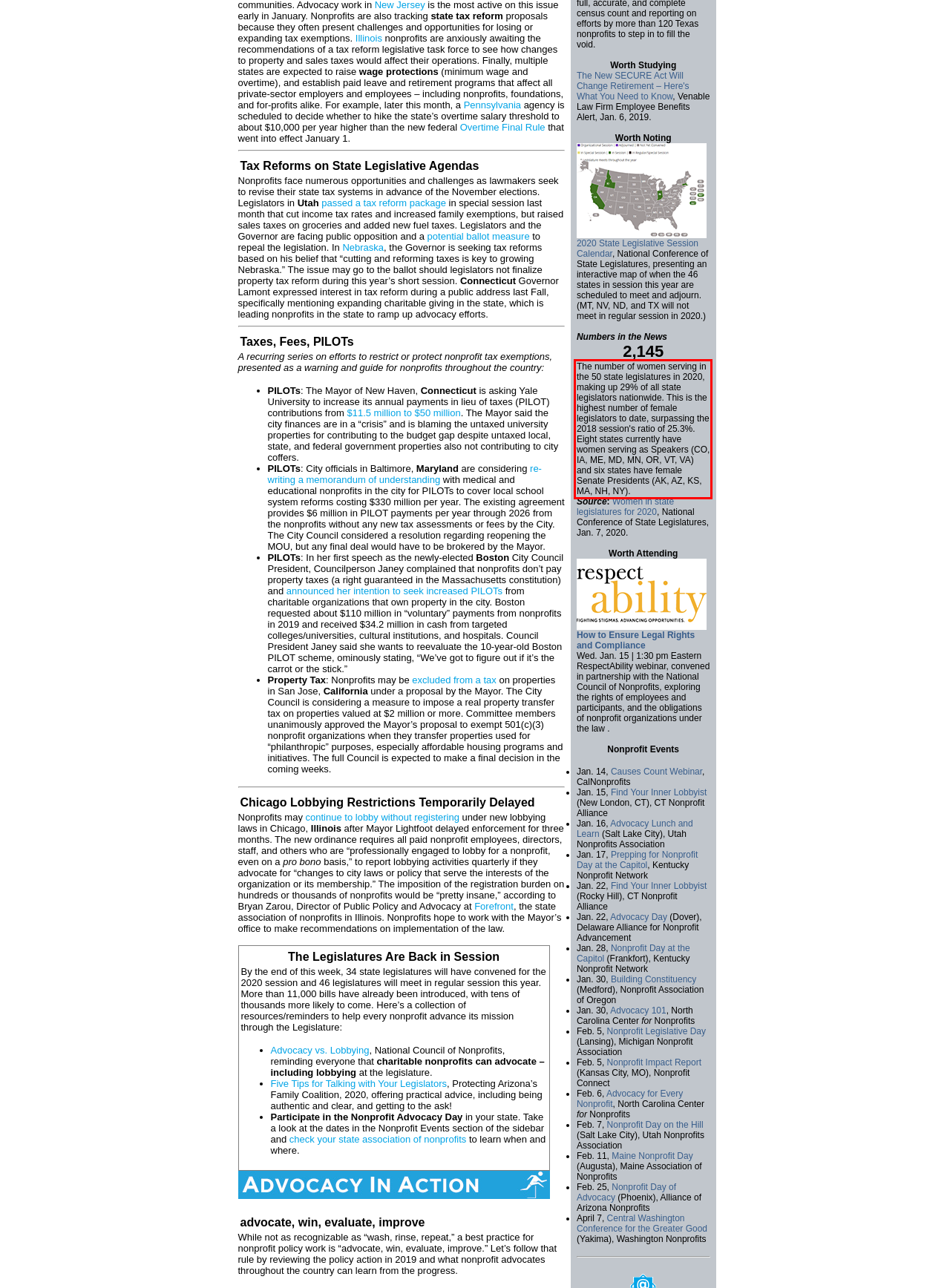Analyze the screenshot of a webpage where a red rectangle is bounding a UI element. Extract and generate the text content within this red bounding box.

The number of women serving in the 50 state legislatures in 2020, making up 29% of all state legislators nationwide. This is the highest number of female legislators to date, surpassing the 2018 session's ratio of 25.3%. Eight states currently have women serving as Speakers (CO, IA, ME, MD, MN, OR, VT, VA) and six states have female Senate Presidents (AK, AZ, KS, MA, NH, NY).